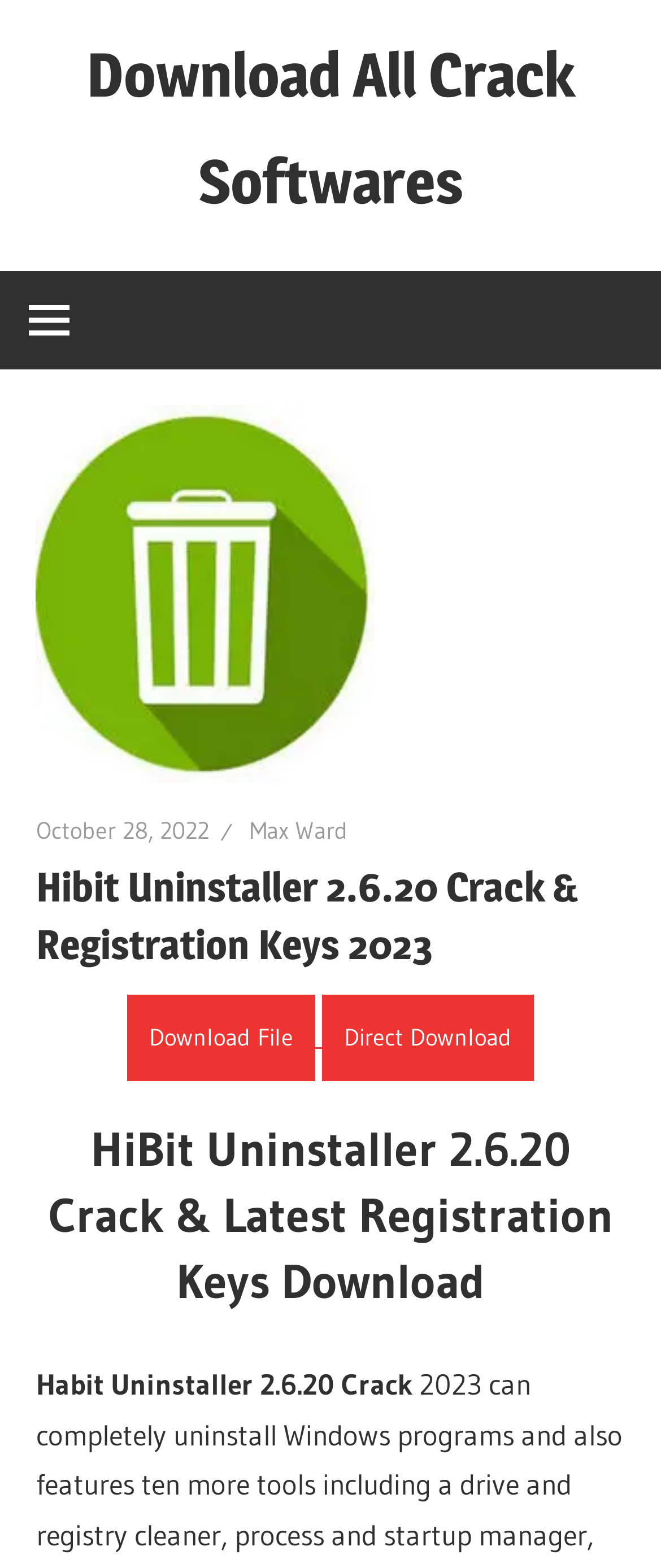Please specify the bounding box coordinates in the format (top-left x, top-left y, bottom-right x, bottom-right y), with all values as floating point numbers between 0 and 1. Identify the bounding box of the UI element described by: October 28, 2022

[0.054, 0.52, 0.316, 0.539]